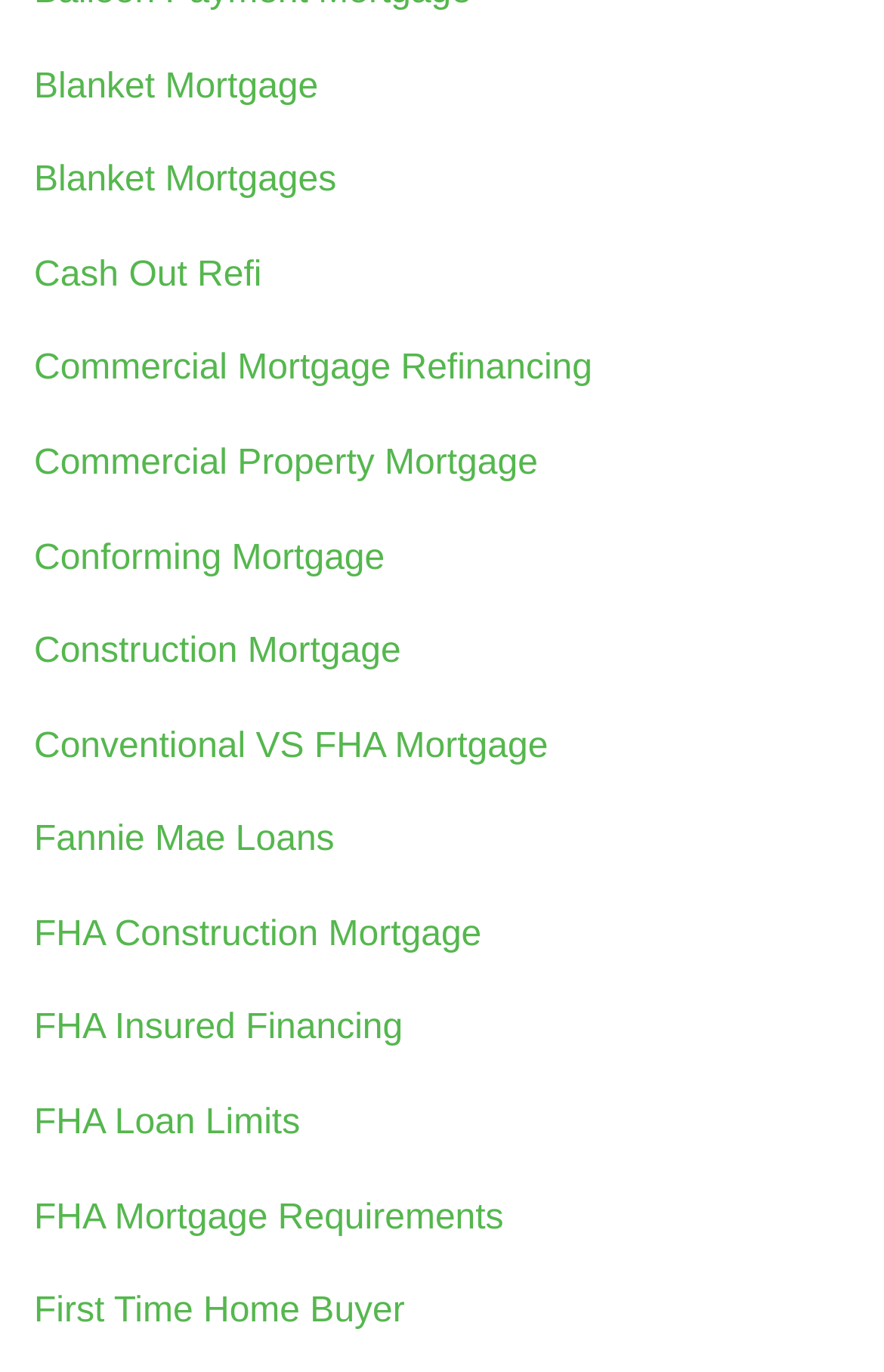Identify the bounding box coordinates of the region that needs to be clicked to carry out this instruction: "Explore Commercial Mortgage Refinancing". Provide these coordinates as four float numbers ranging from 0 to 1, i.e., [left, top, right, bottom].

[0.038, 0.255, 0.67, 0.283]